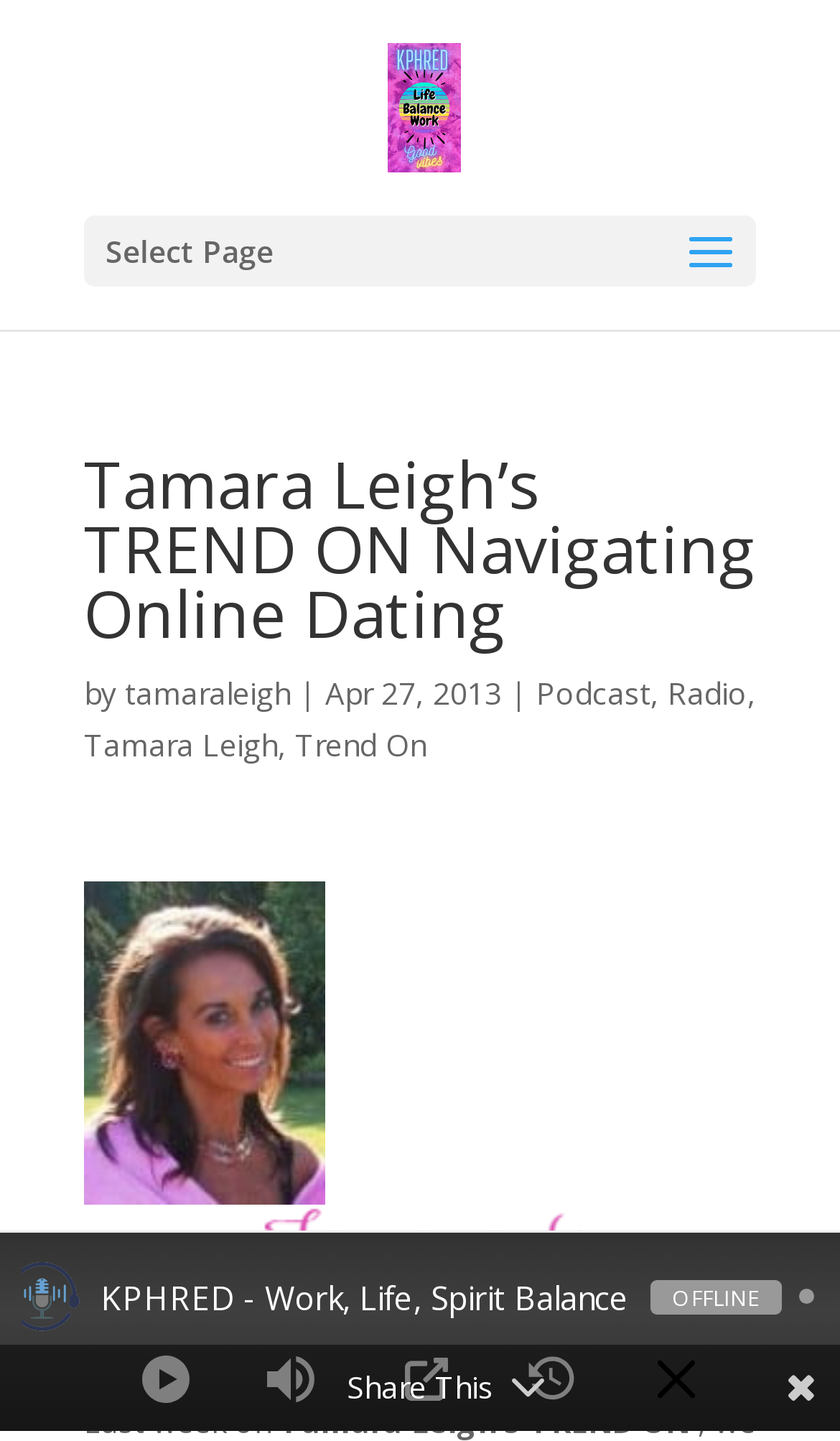Please find the bounding box coordinates of the element that you should click to achieve the following instruction: "Listen to the podcast". The coordinates should be presented as four float numbers between 0 and 1: [left, top, right, bottom].

[0.638, 0.467, 0.774, 0.495]